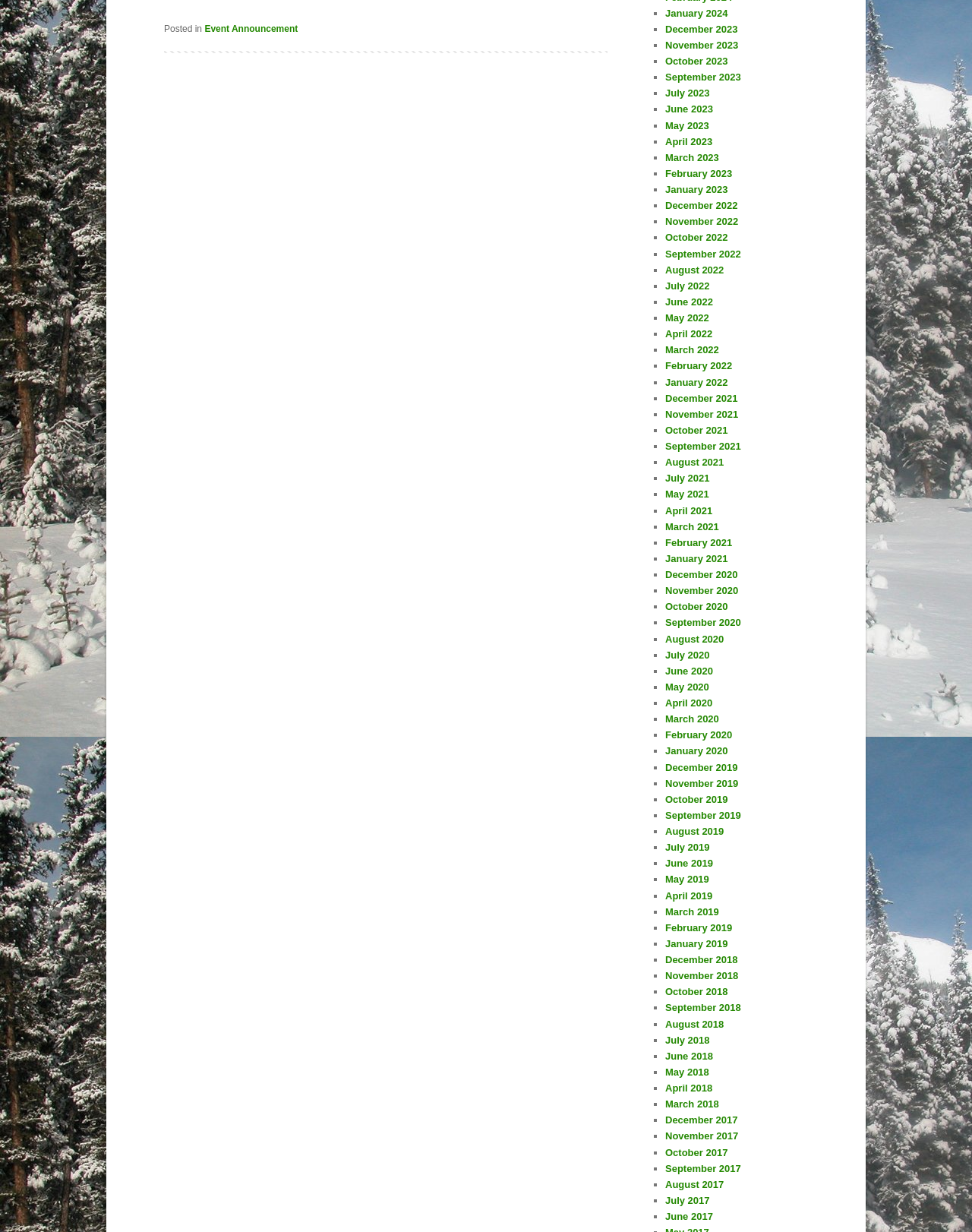Are all months of the year listed?
Answer the question with a single word or phrase, referring to the image.

Yes